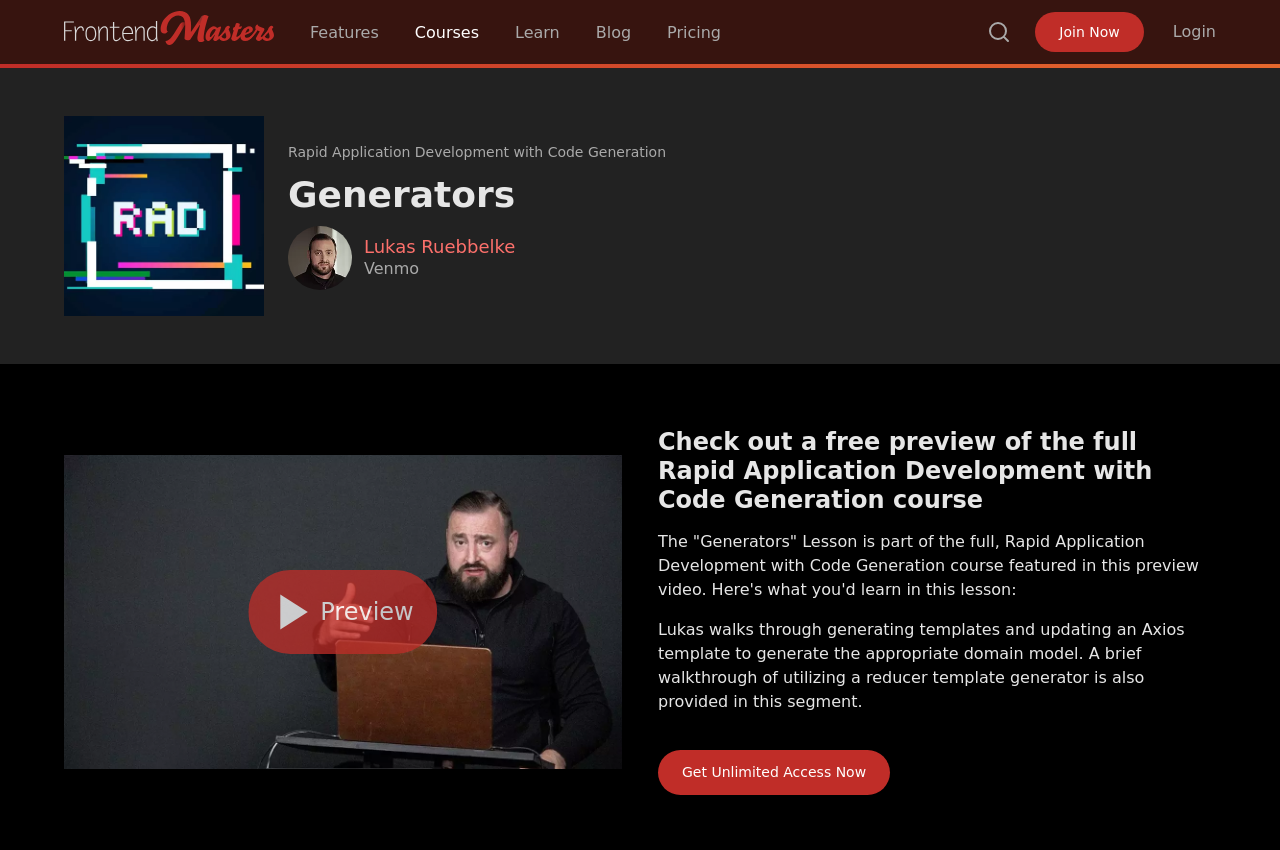Determine the bounding box coordinates of the clickable region to carry out the instruction: "Search for something".

[0.771, 0.024, 0.79, 0.052]